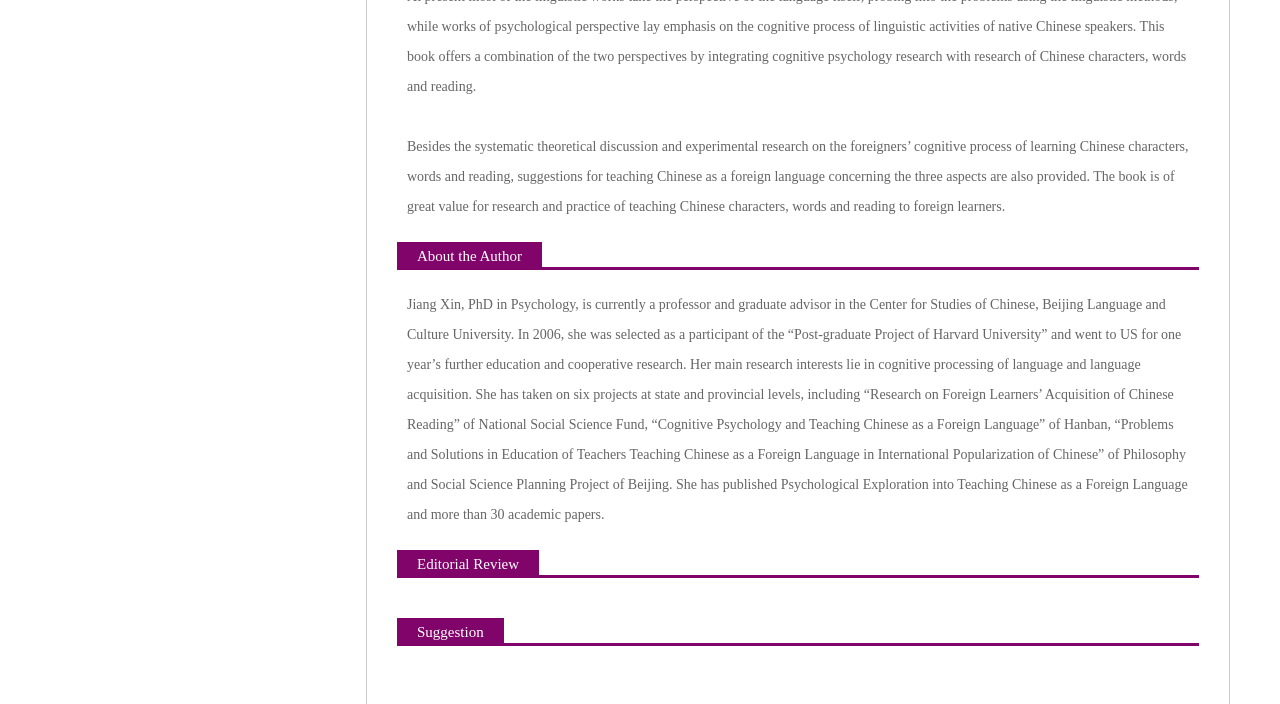Locate the bounding box coordinates of the clickable region necessary to complete the following instruction: "Contact us". Provide the coordinates in the format of four float numbers between 0 and 1, i.e., [left, top, right, bottom].

None